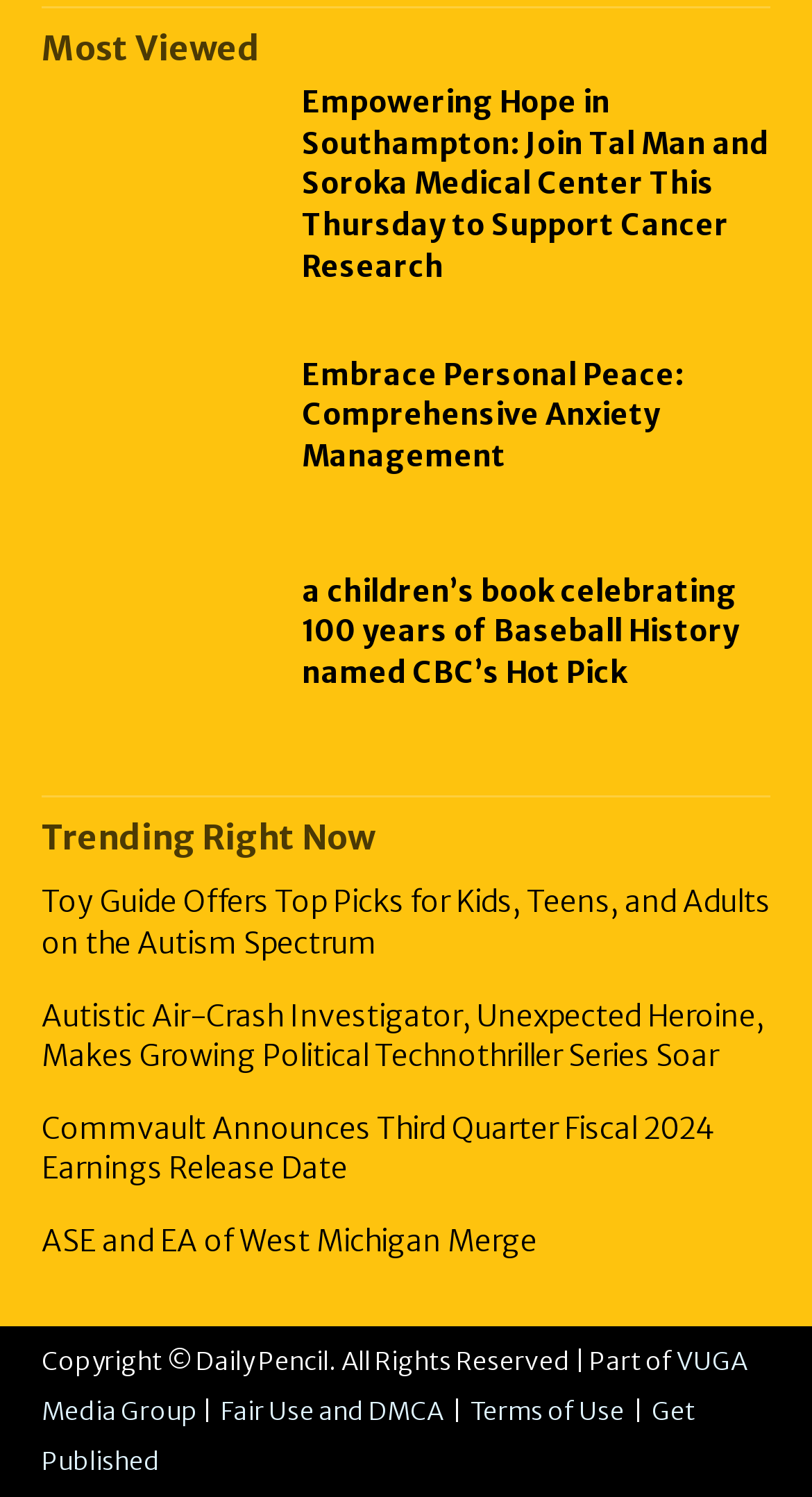Please provide a short answer using a single word or phrase for the question:
How many sections are there on the webpage?

2